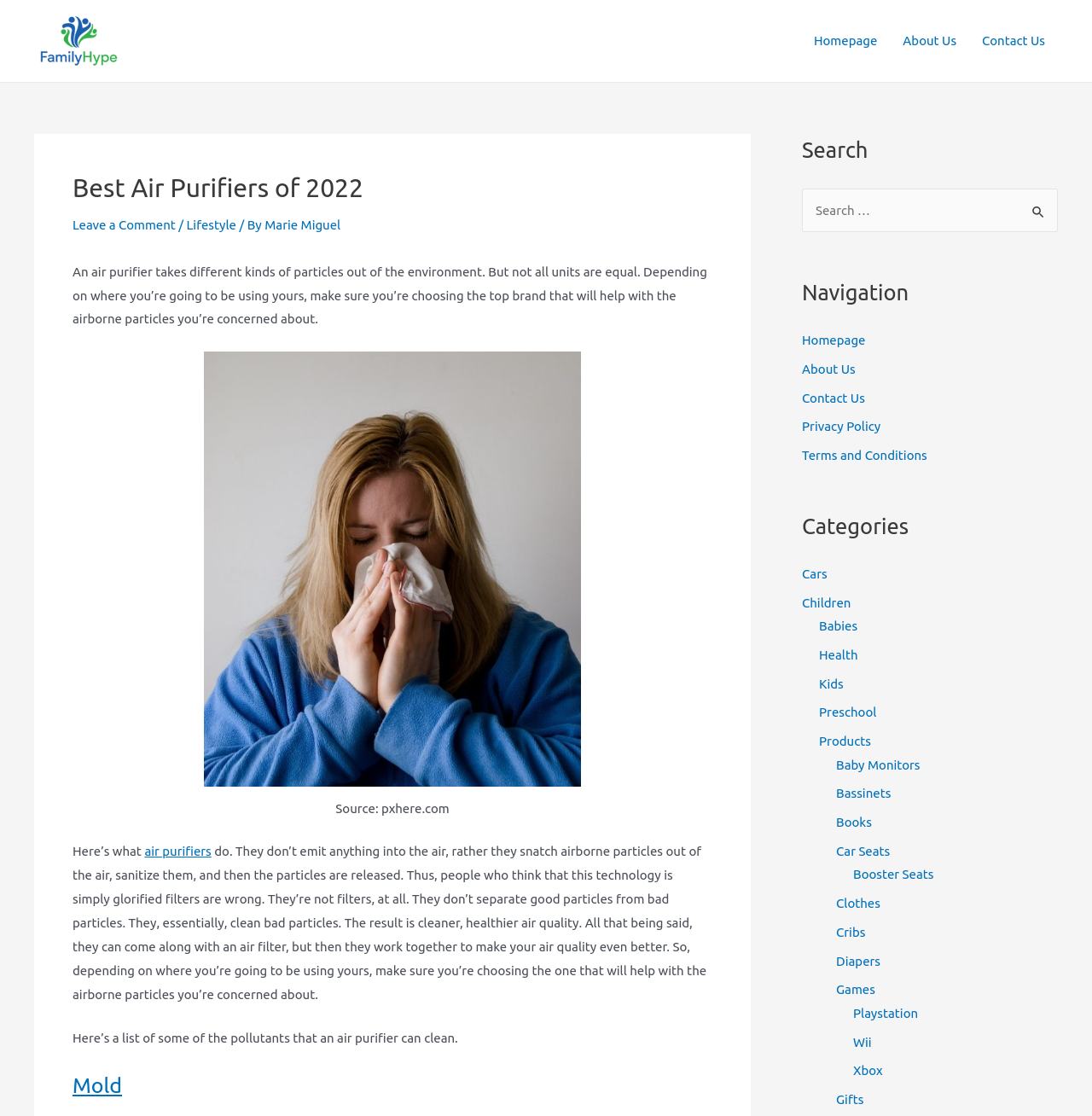What is the source of the image?
Can you provide a detailed and comprehensive answer to the question?

The source of the image is mentioned in the figcaption of the figure element, which is 'pxhere.com'.